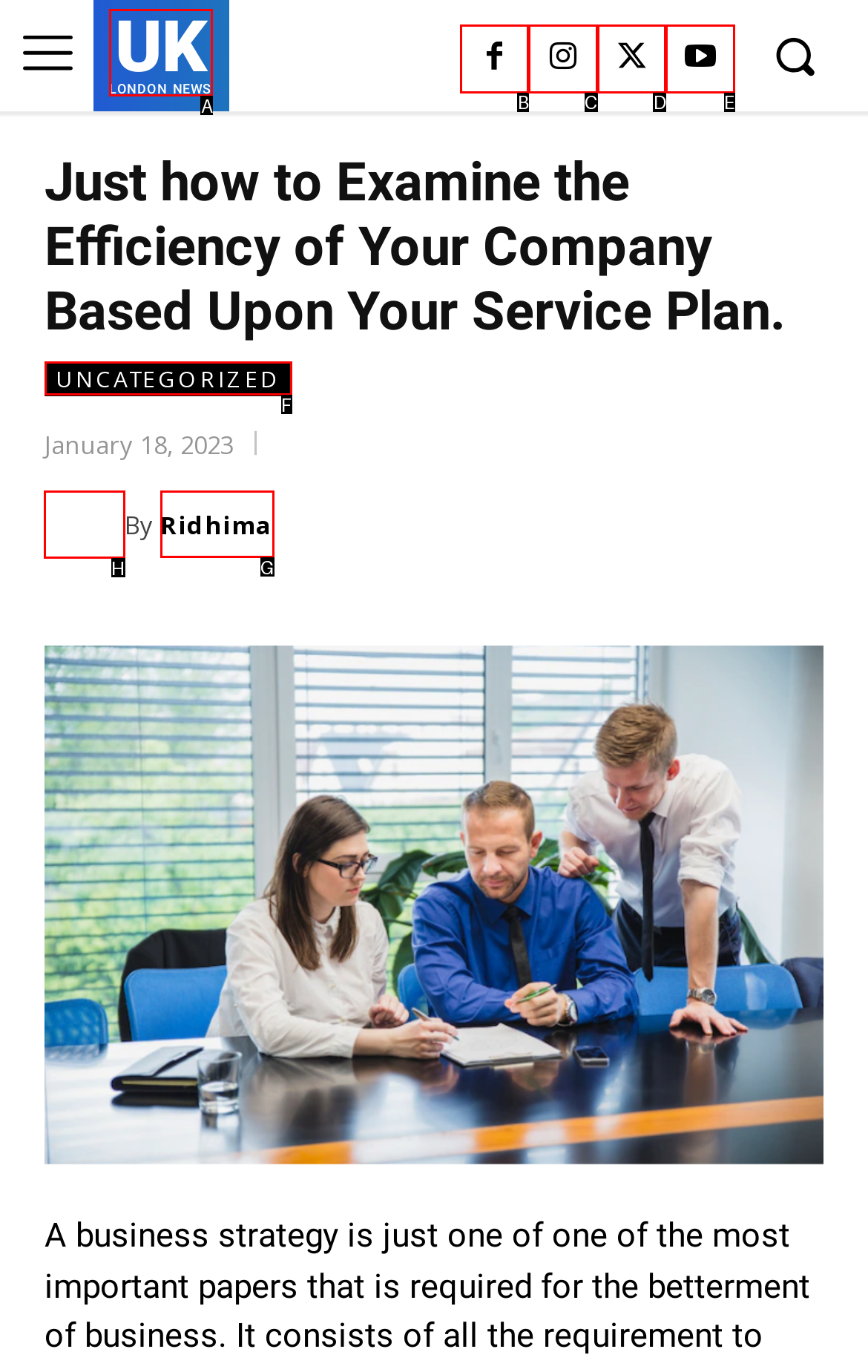Identify the HTML element to click to fulfill this task: View the article by Ridhima
Answer with the letter from the given choices.

H